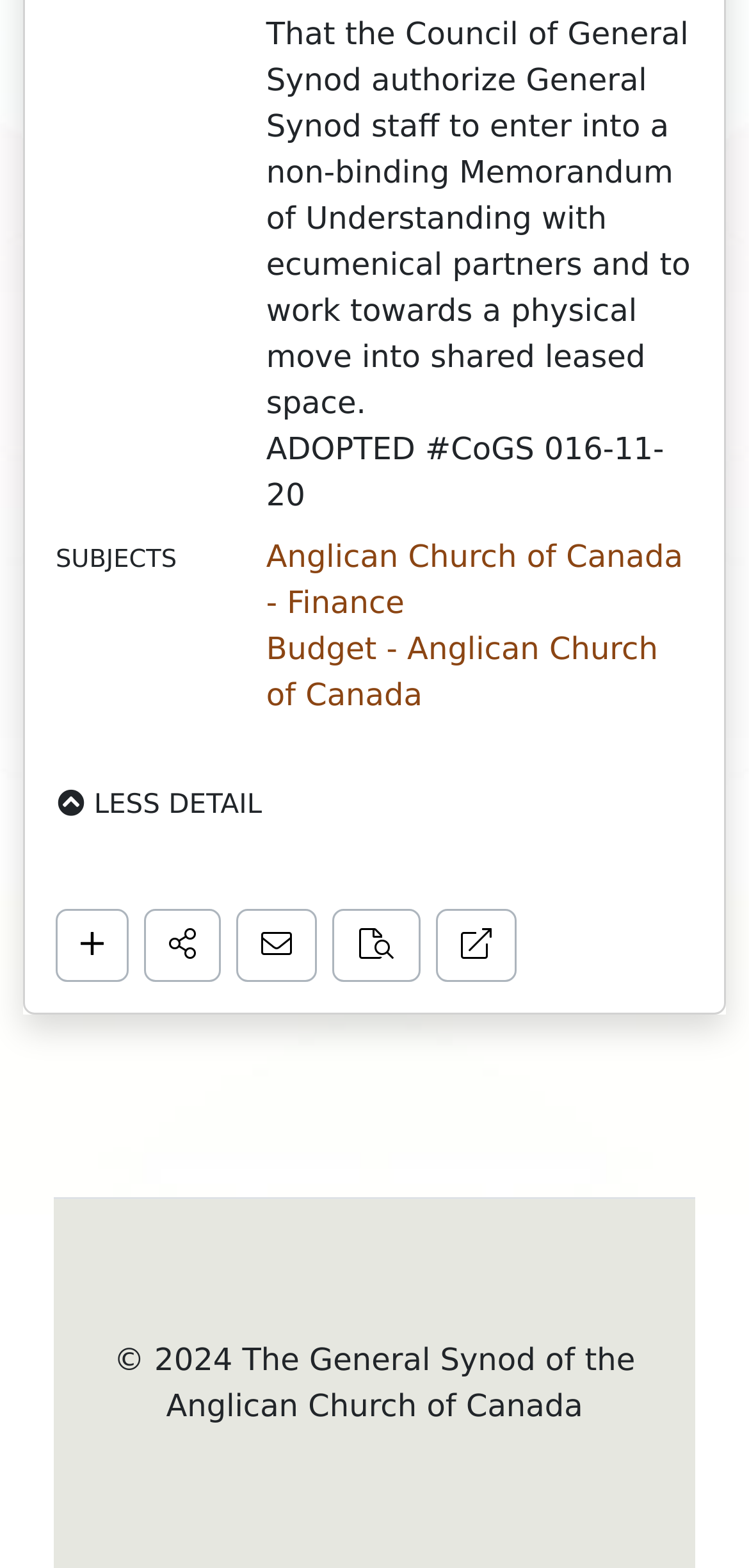Refer to the element description title="Show More Social Sharing" and identify the corresponding bounding box in the screenshot. Format the coordinates as (top-left x, top-left y, bottom-right x, bottom-right y) with values in the range of 0 to 1.

None